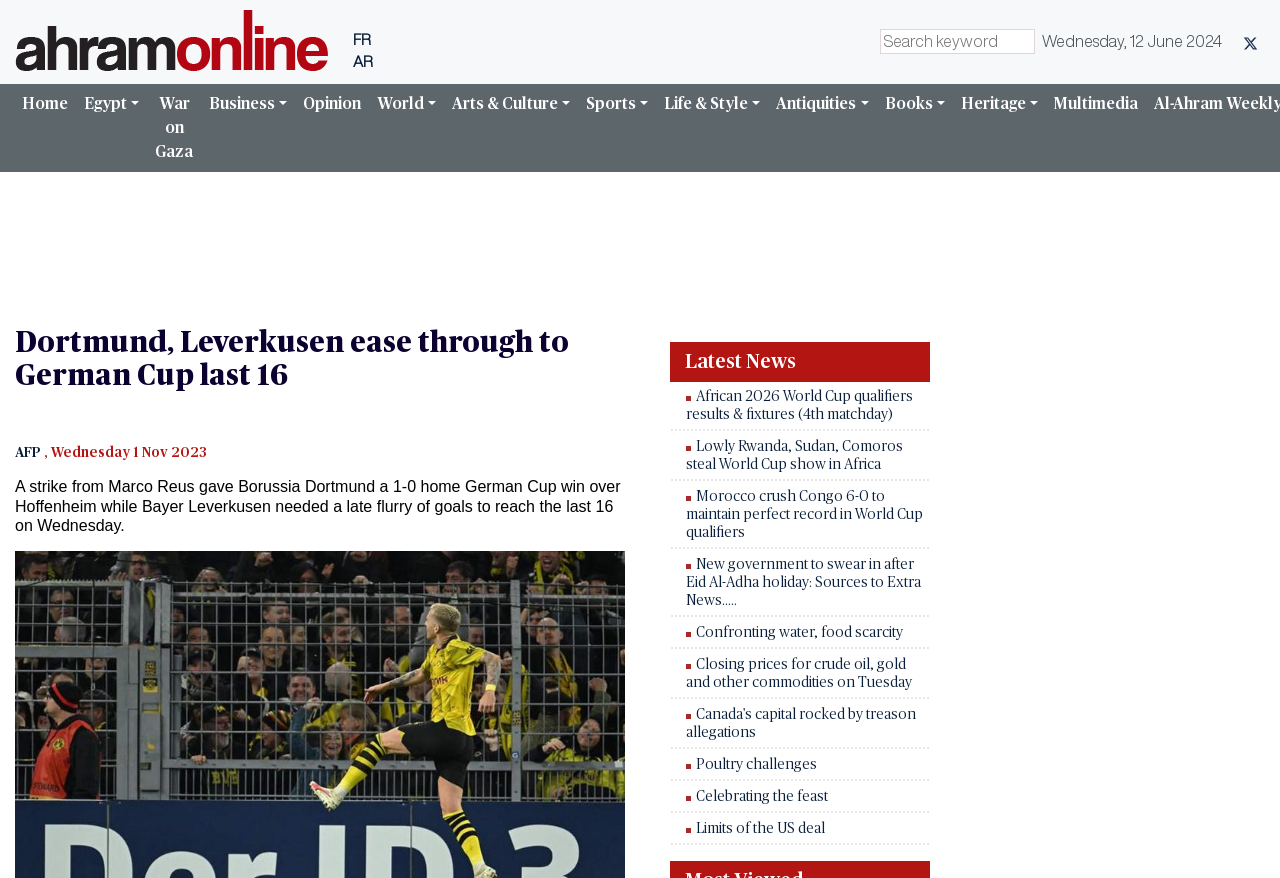Using the given element description, provide the bounding box coordinates (top-left x, top-left y, bottom-right x, bottom-right y) for the corresponding UI element in the screenshot: title="Facebook"

None